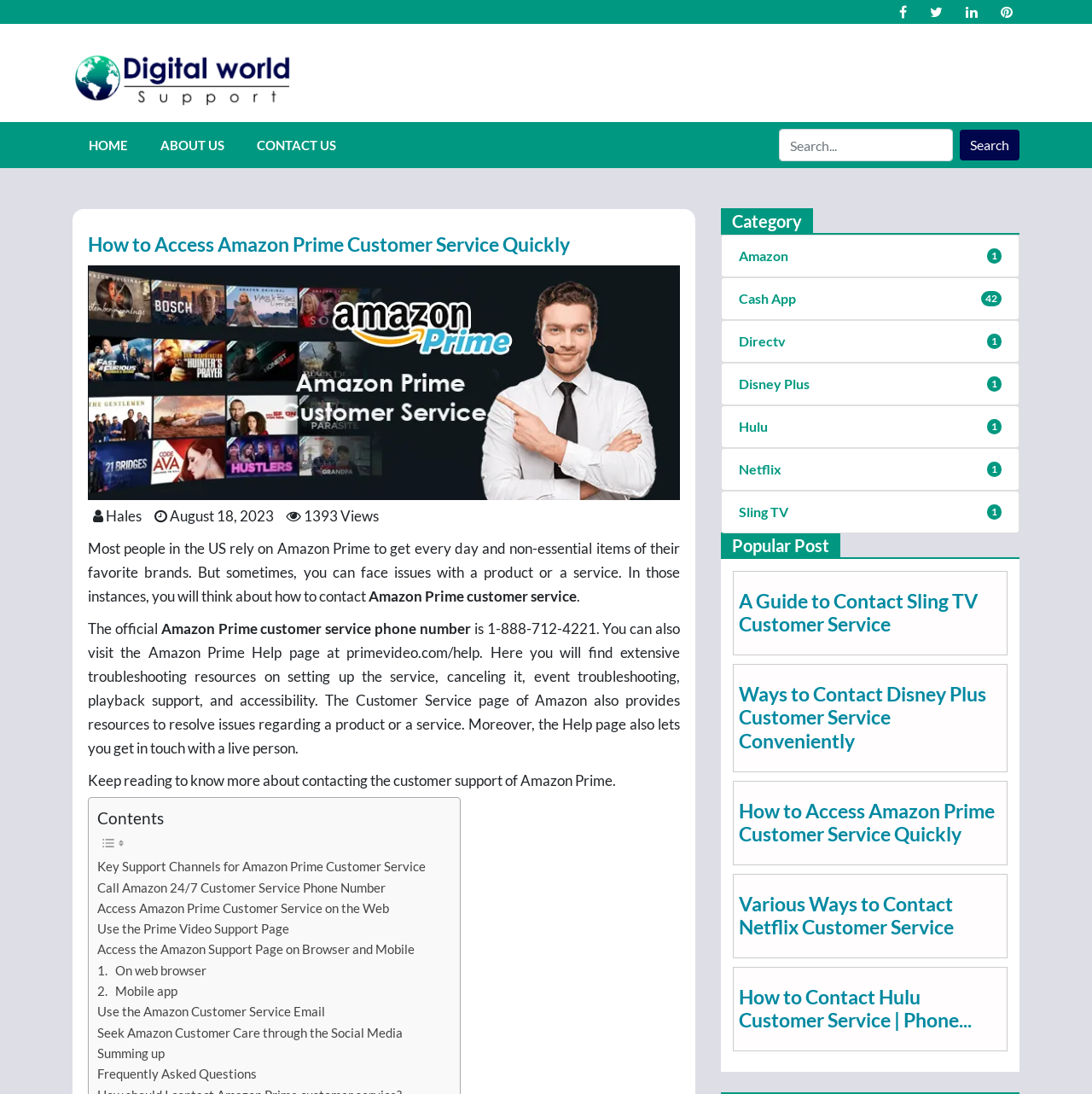How many social media links are present at the top of the webpage?
Analyze the screenshot and provide a detailed answer to the question.

At the top of the webpage, there are four social media links: Facebook, Twitter, LinkedIn, and Pinterest. These links are located next to each other and are represented by their respective icons.